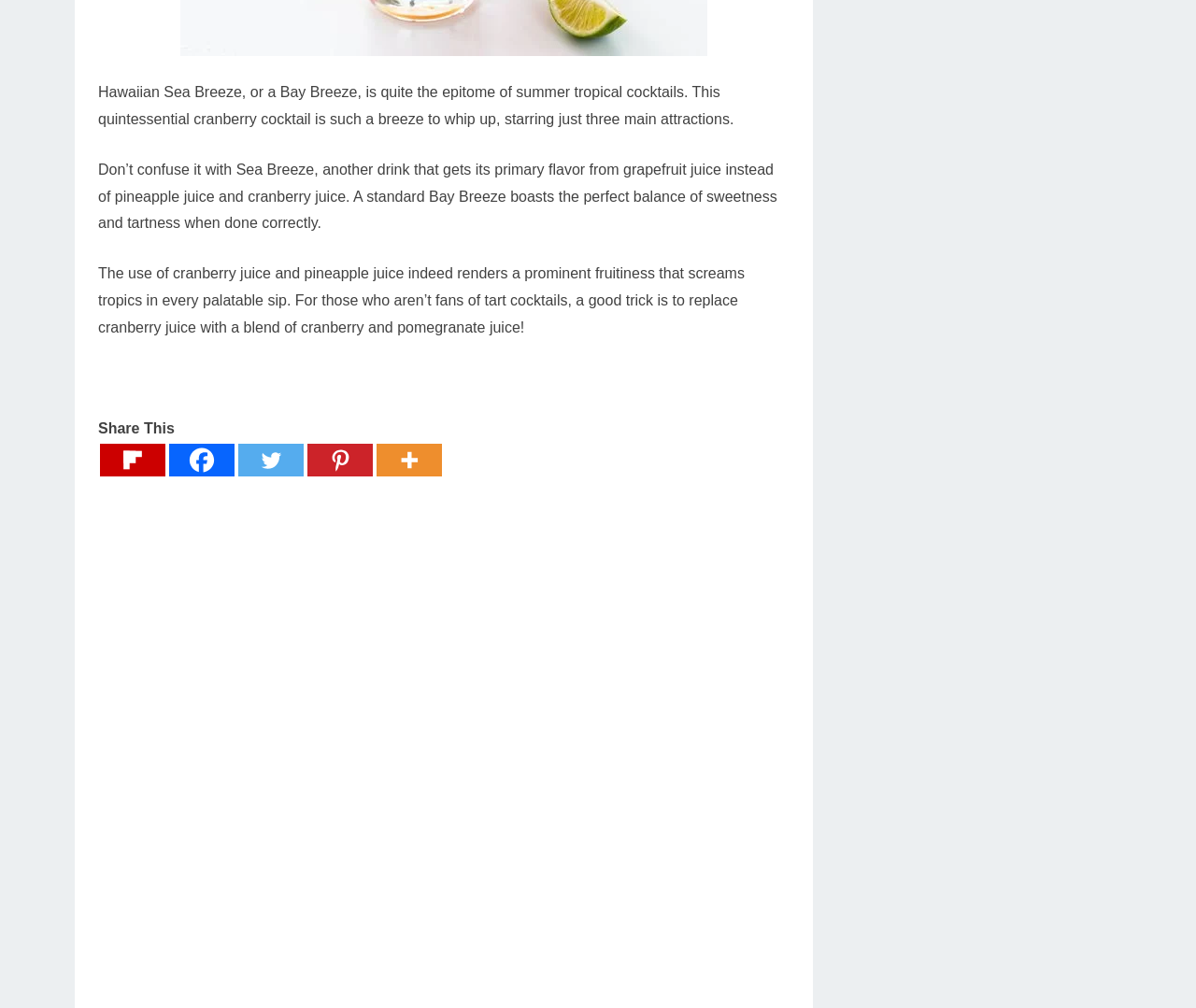Using details from the image, please answer the following question comprehensively:
What is the tone of the text describing the Bay Breeze cocktail?

The text describing the Bay Breeze cocktail is written in an informative tone, providing details about the ingredients, preparation, and characteristics of the cocktail. The text also provides tips and suggestions, which further supports the informative tone.